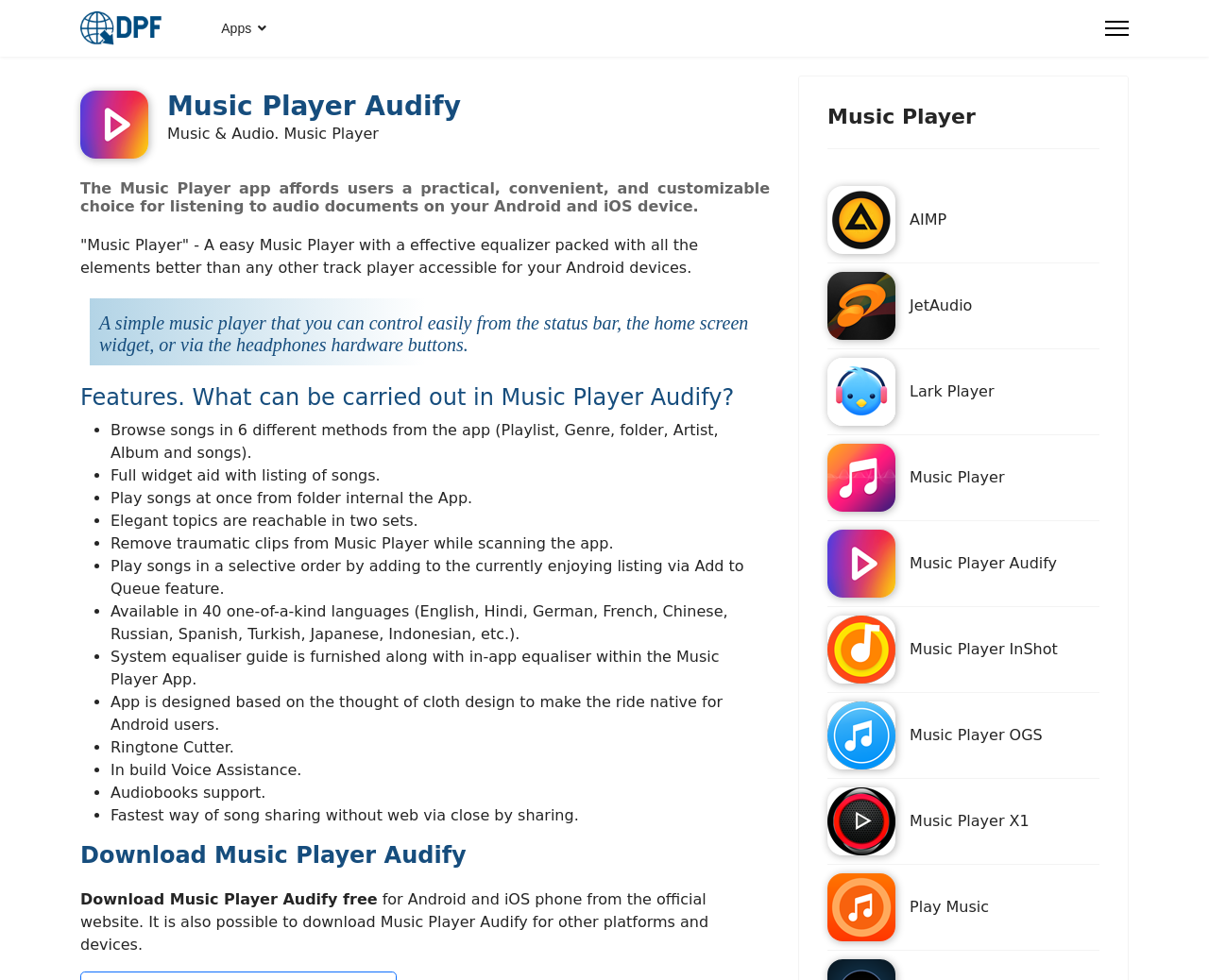Based on the element description: "parent_node: Apps aria-label="Menu" title="Menu"", identify the UI element and provide its bounding box coordinates. Use four float numbers between 0 and 1, [left, top, right, bottom].

[0.914, 0.0, 0.934, 0.058]